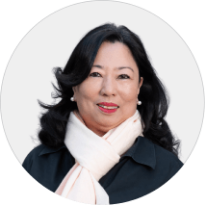Respond with a single word or phrase to the following question: What is the color of Loida's jacket?

Dark